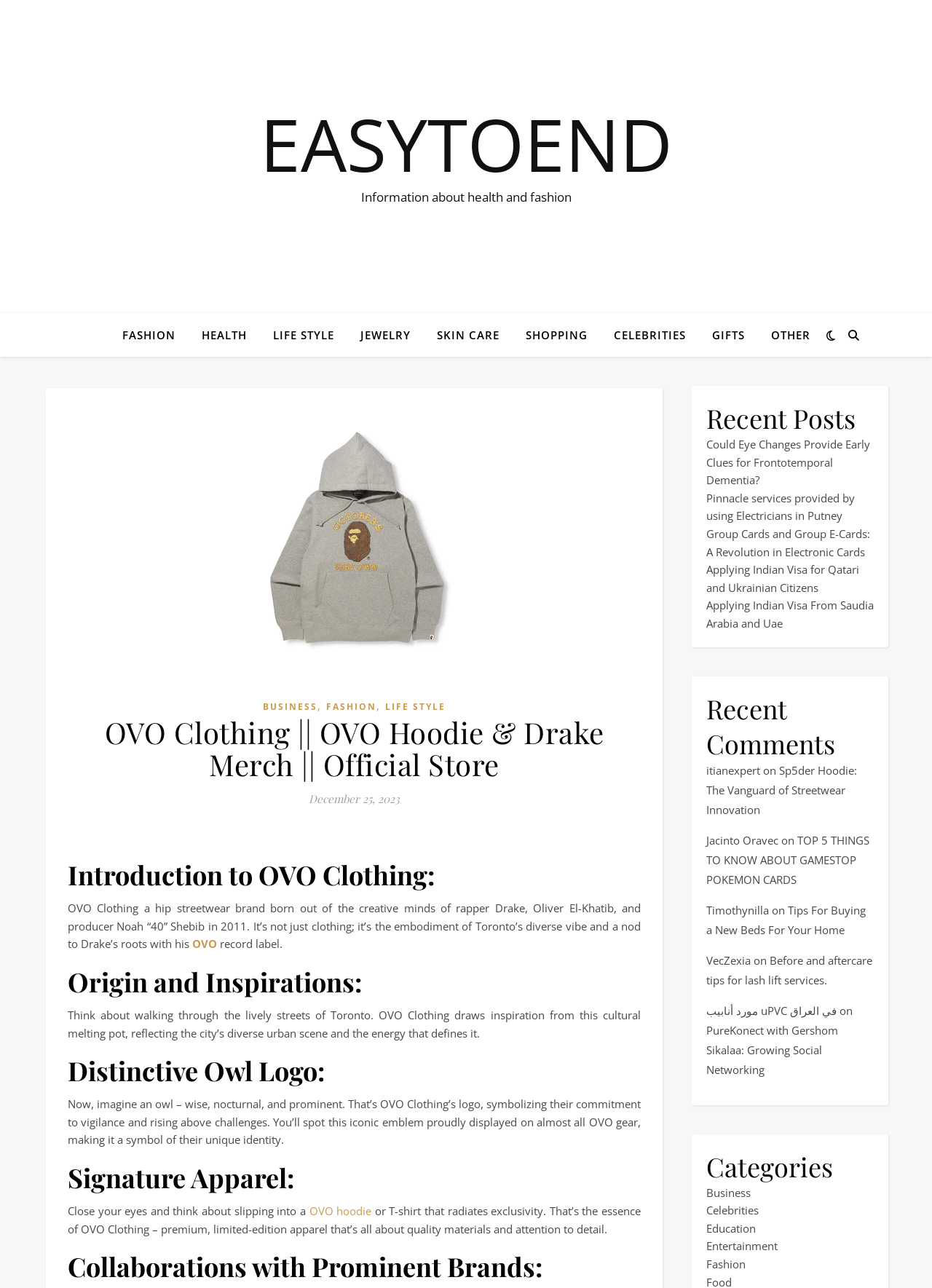What is the logo of OVO Clothing?
Answer the question with just one word or phrase using the image.

An owl